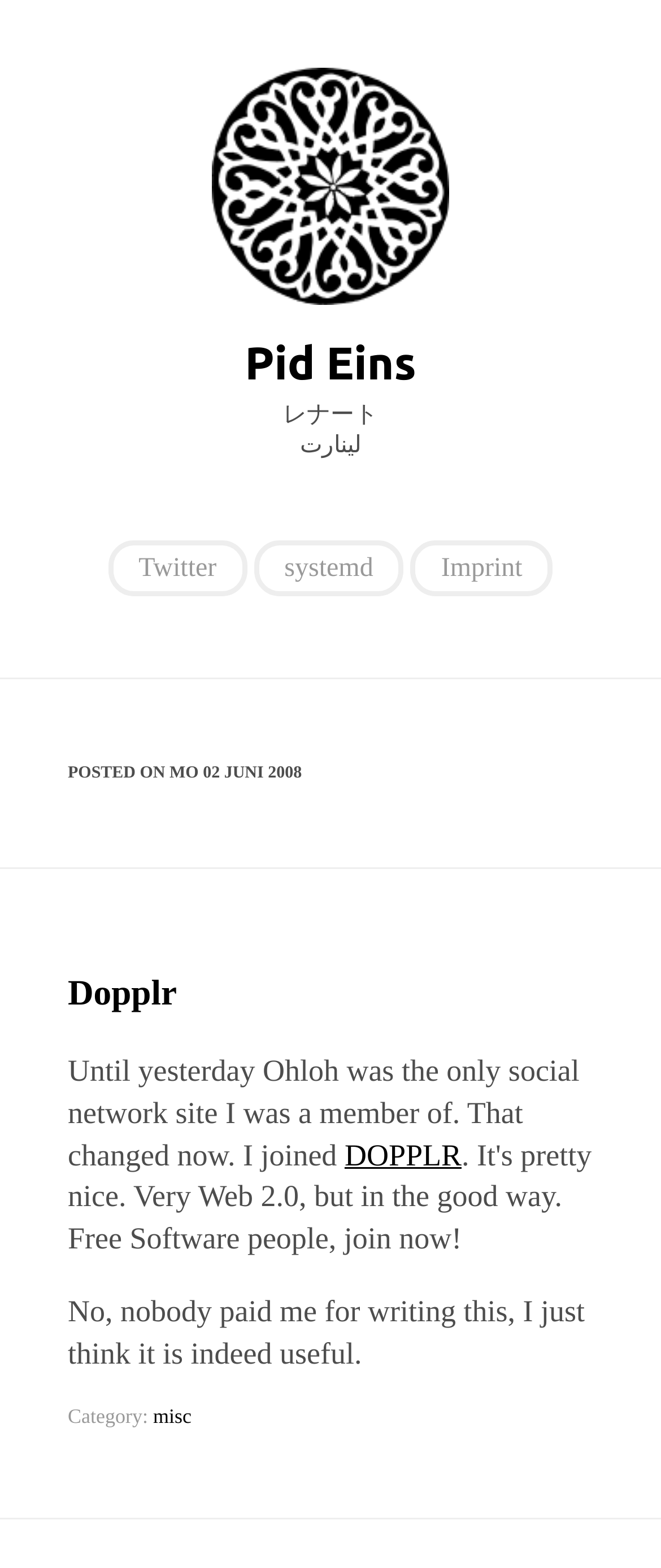Identify the bounding box coordinates for the region of the element that should be clicked to carry out the instruction: "check Twitter". The bounding box coordinates should be four float numbers between 0 and 1, i.e., [left, top, right, bottom].

[0.164, 0.345, 0.374, 0.38]